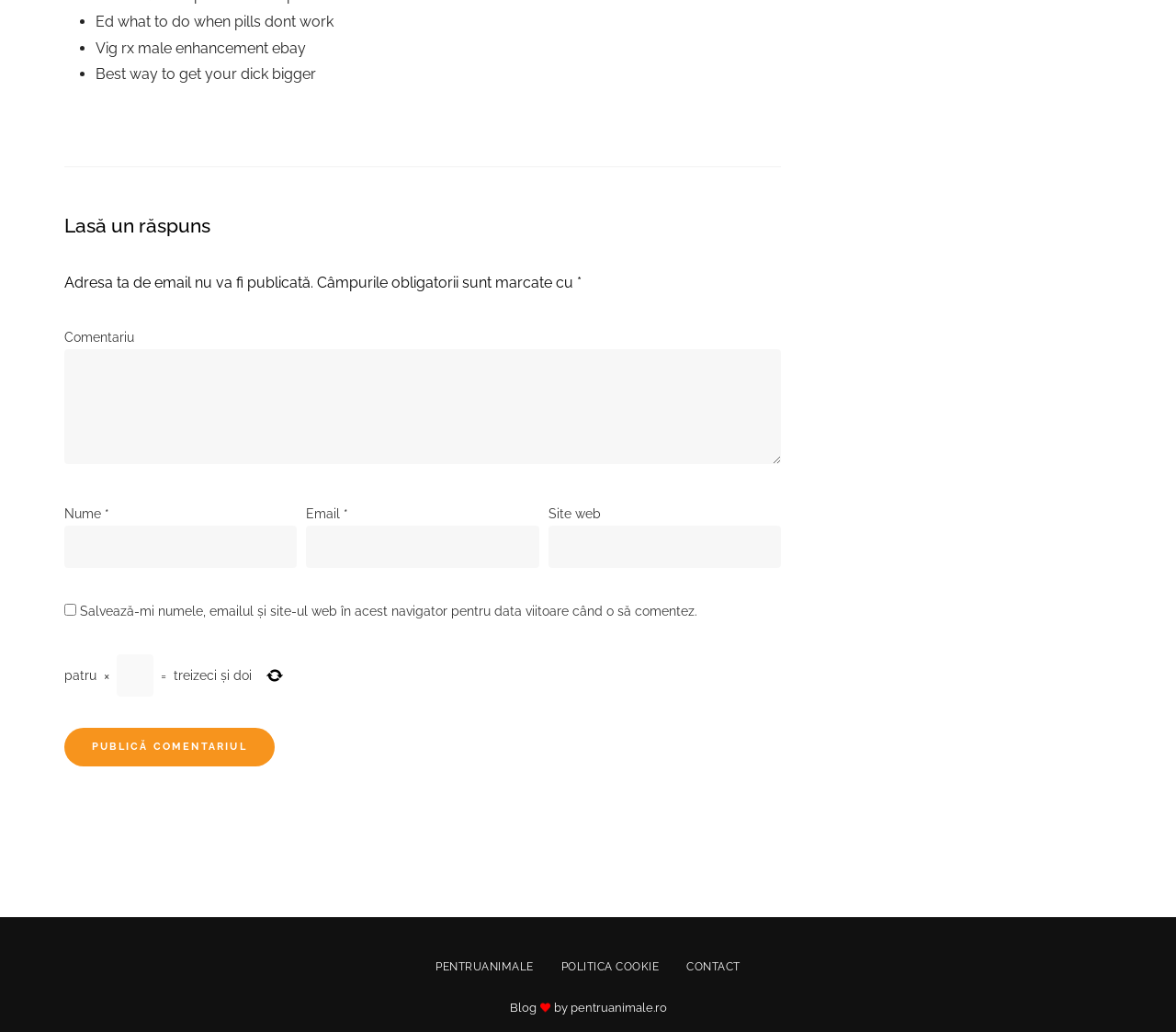Given the content of the image, can you provide a detailed answer to the question?
What is the purpose of the text boxes?

The webpage has several text boxes, including 'Comentariu', 'Nume', 'Email', and 'Site web'. These text boxes are required to input information for leaving a comment on the webpage. The 'Comentariu' text box is for writing the comment, while the 'Nume', 'Email', and 'Site web' text boxes are for providing personal information.